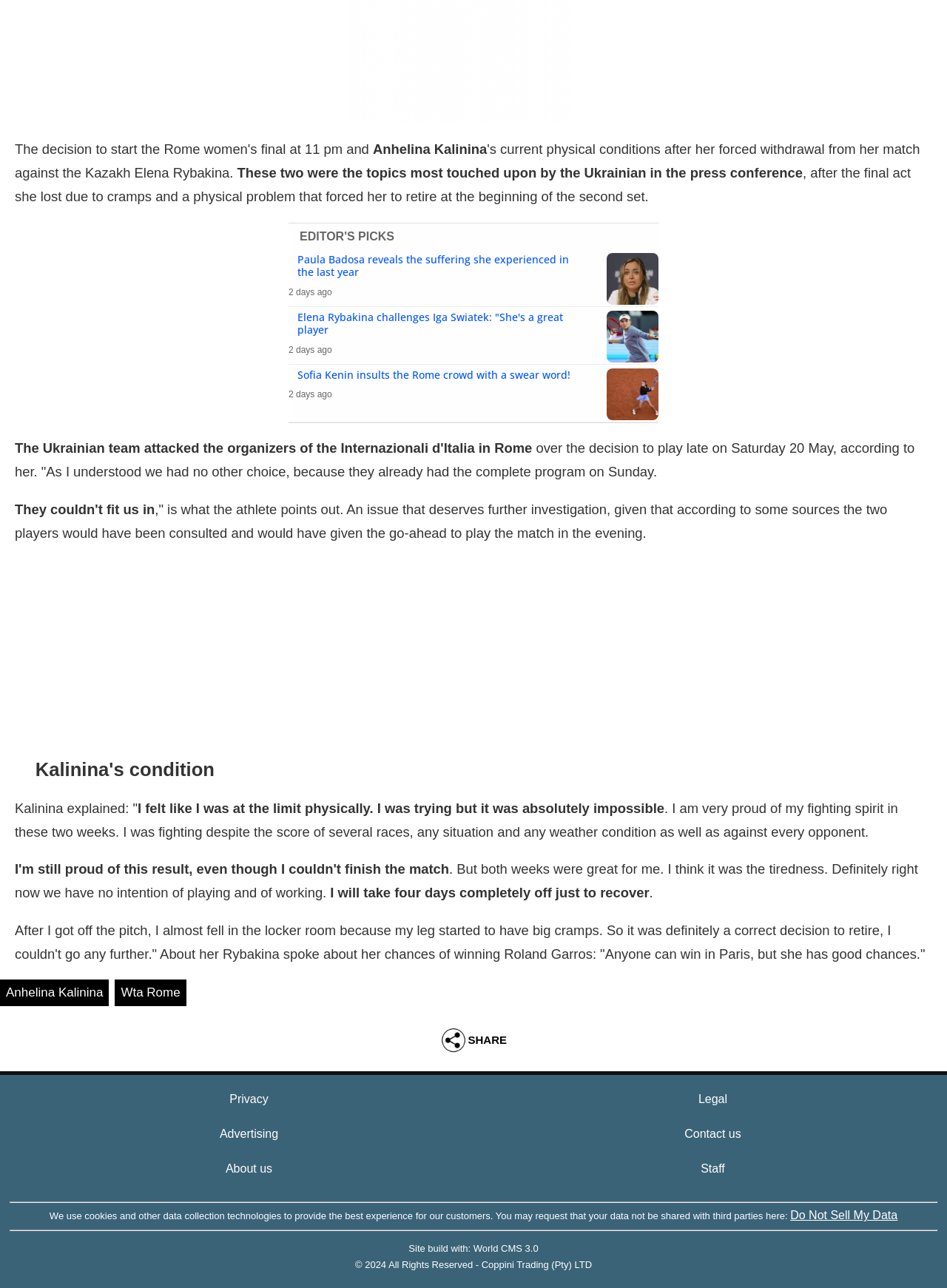With reference to the screenshot, provide a detailed response to the question below:
How many days will Anhelina Kalinina take off to recover?

According to the article, Anhelina Kalinina mentioned that she will take four days completely off just to recover, as stated in the sentence 'I will take four days completely off just to recover'.